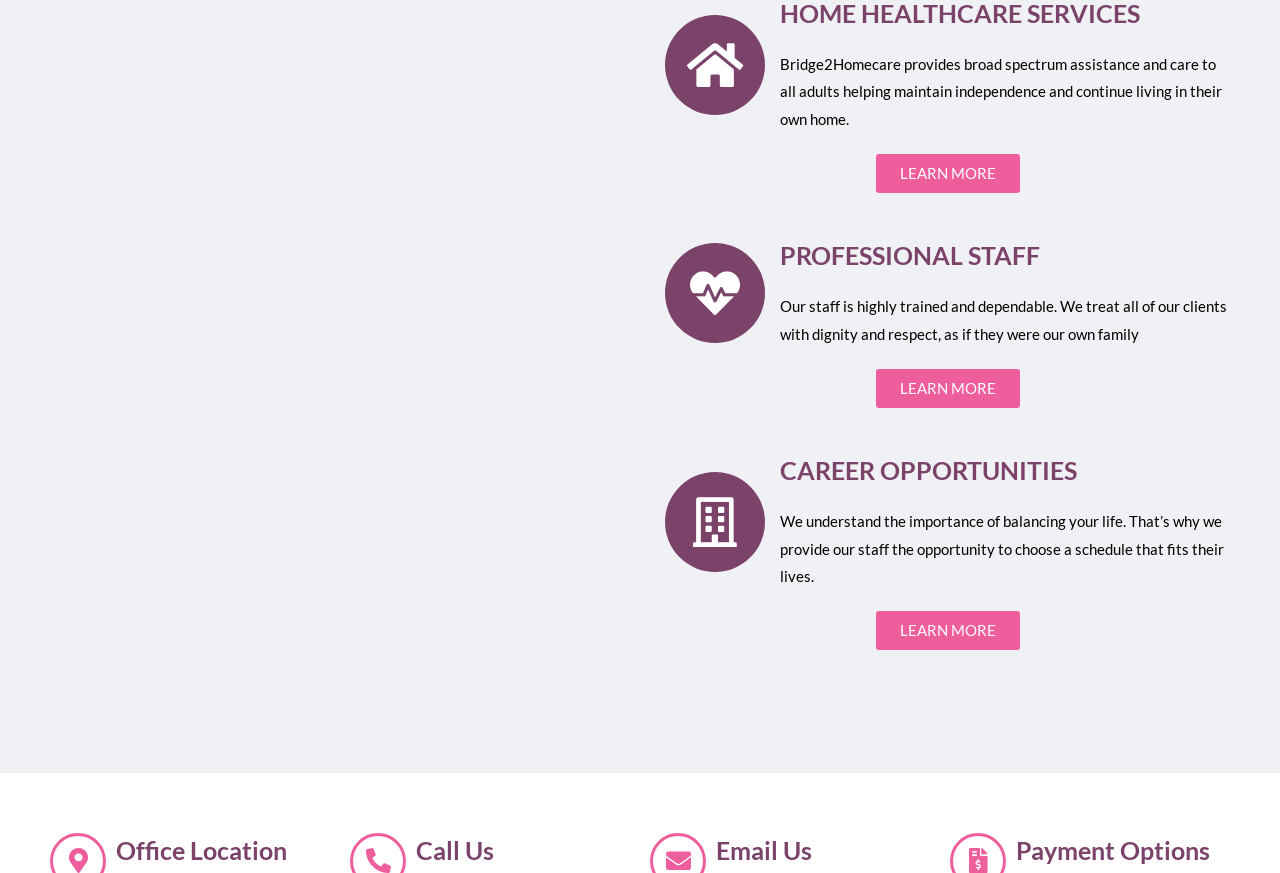What is the accreditation status of Bridge2Homecare?
Use the image to answer the question with a single word or phrase.

ACHC Accredited